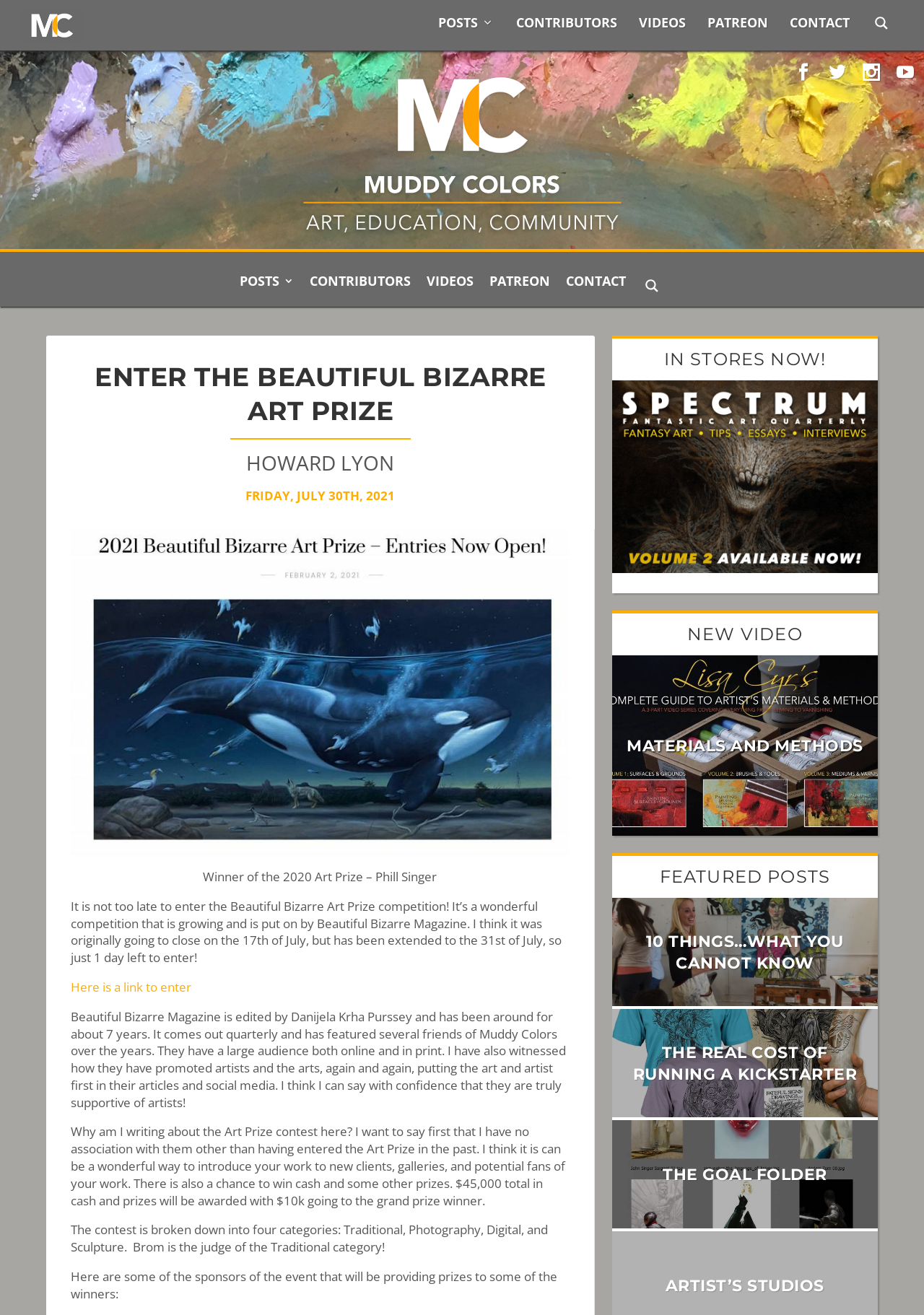Please determine the bounding box coordinates of the element's region to click for the following instruction: "Contact us".

[0.612, 0.21, 0.677, 0.233]